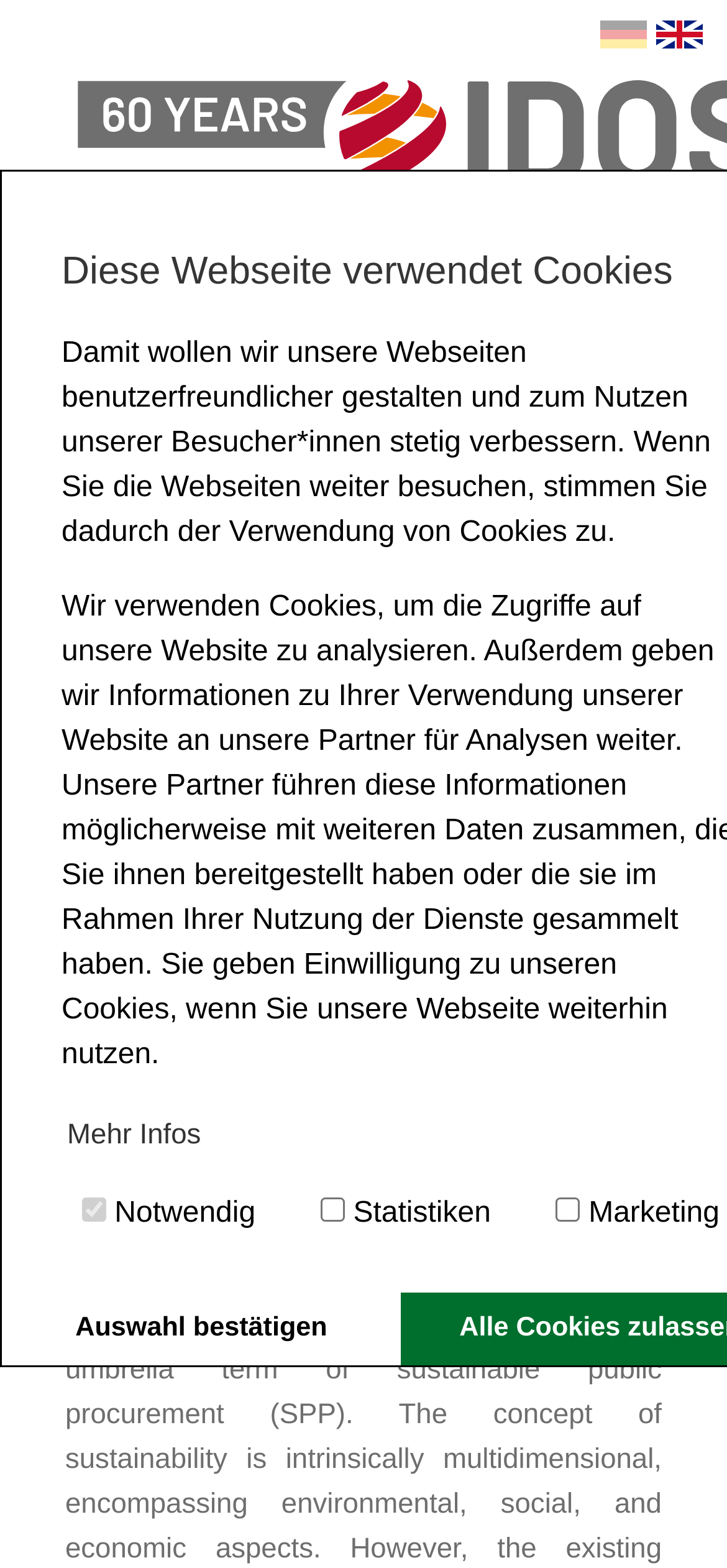How many authors are listed?
Based on the image, give a one-word or short phrase answer.

4